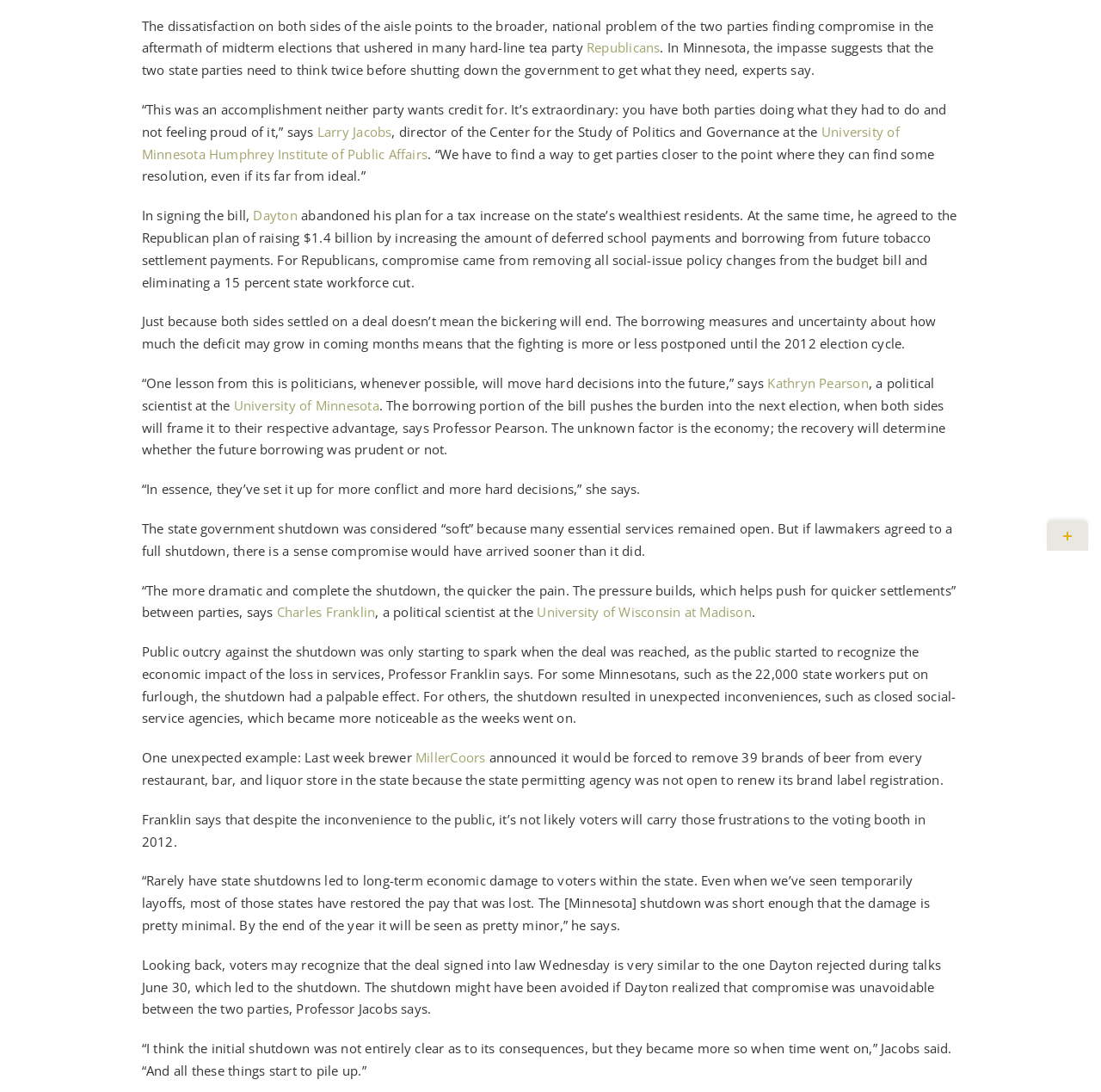Given the element description, predict the bounding box coordinates in the format (top-left x, top-left y, bottom-right x, bottom-right y). Make sure all values are between 0 and 1. Here is the element description: Republicans

[0.533, 0.036, 0.6, 0.052]